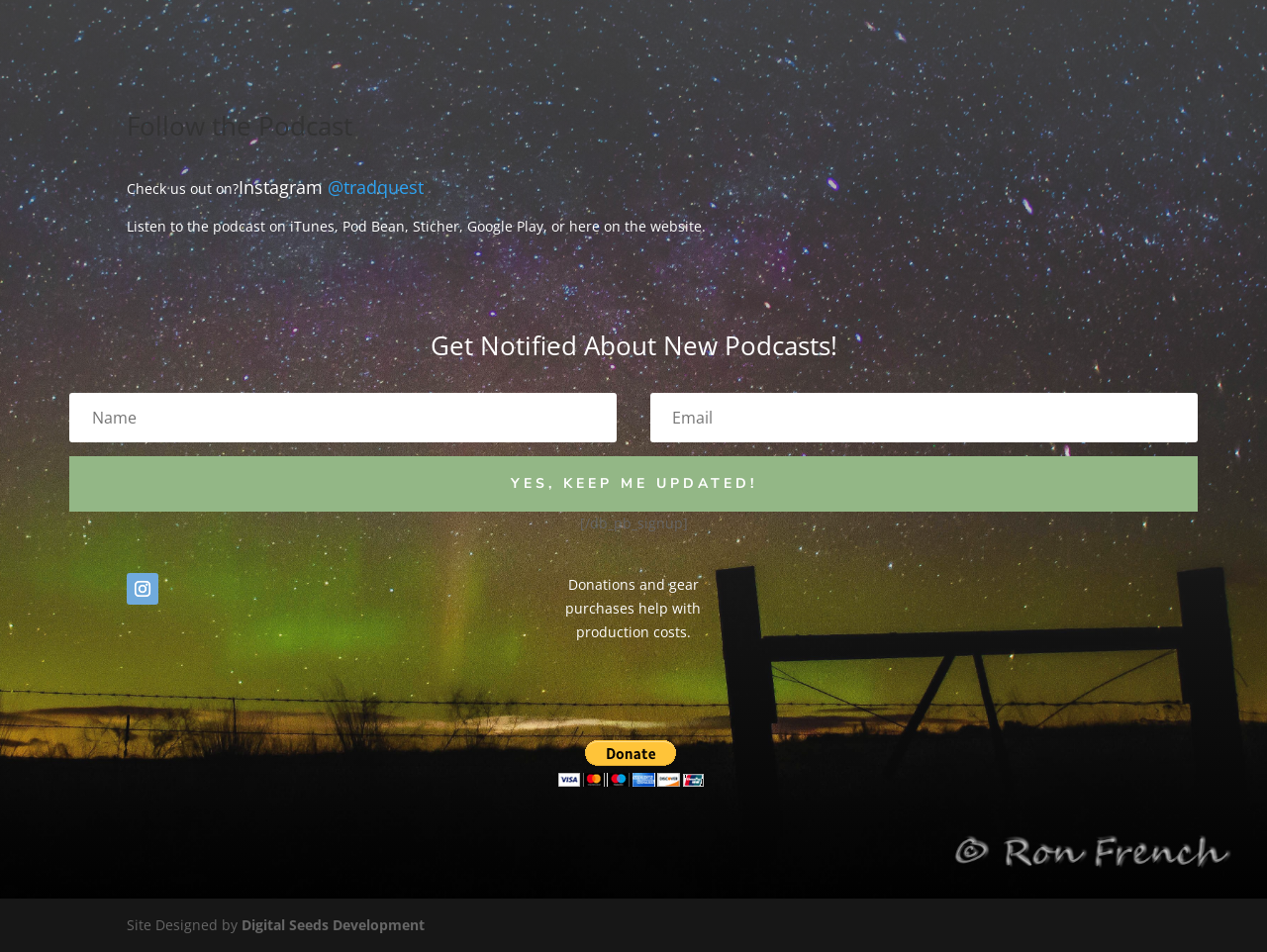What is the purpose of the donations?
Using the image as a reference, give a one-word or short phrase answer.

Production costs